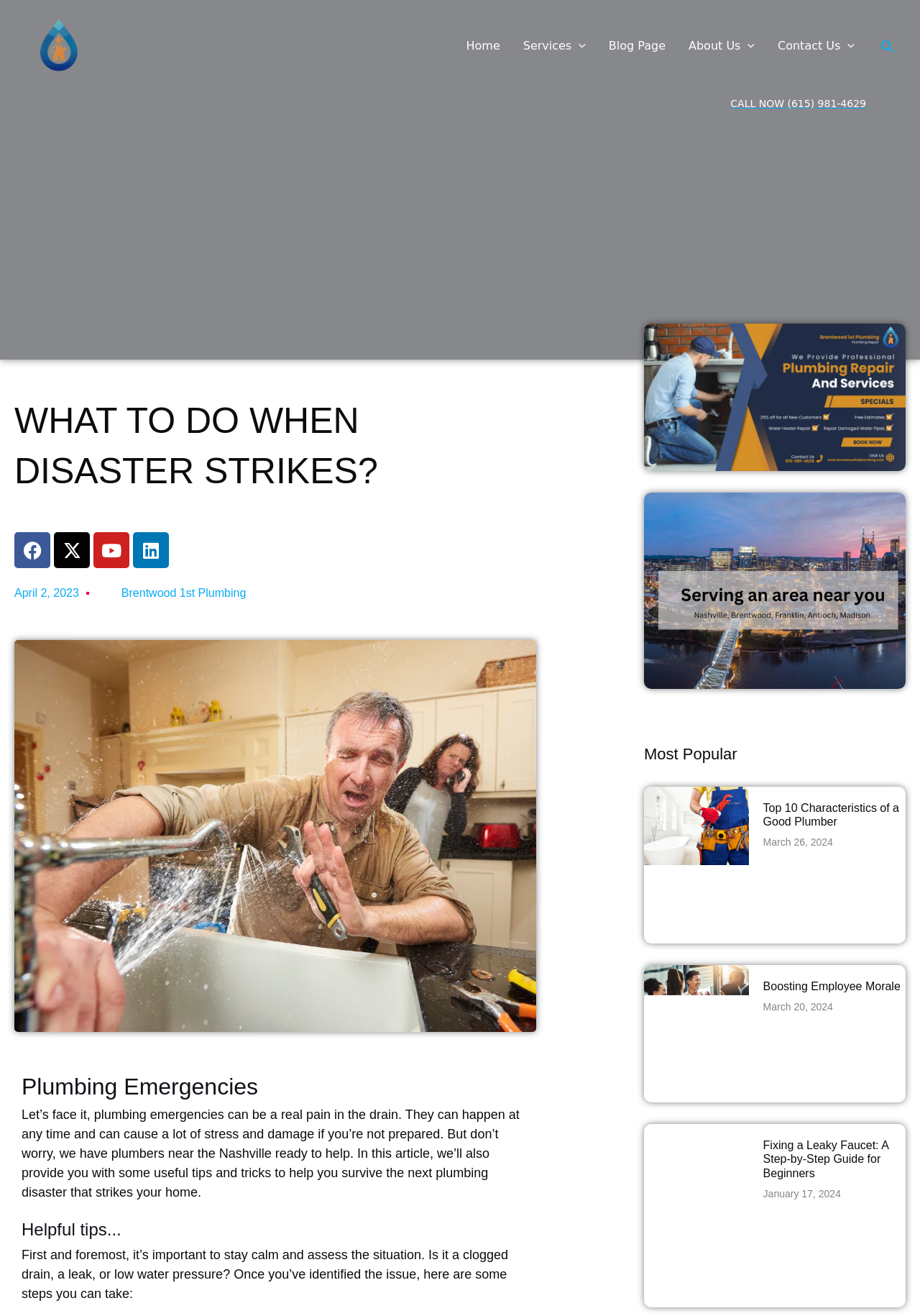Detail the various sections and features of the webpage.

This webpage is about Brentwood 1st Plumbing, a plumbing service near Nashville. At the top left, there is a logo of Brentwood 1st Plumbing, accompanied by a navigation menu with links to Home, Services, Blog Page, About Us, and Contact Us. On the top right, there is a search icon and a call-to-action button "CALL NOW (615) 981-4629".

Below the navigation menu, there is a heading "WHAT TO DO WHEN DISASTER STRIKES?" followed by a brief introduction to plumbing emergencies and a call to action to seek help from plumbers near Nashville. 

On the left side, there are social media links to Facebook, Twitter, YouTube, and LinkedIn. Below these links, there is a section with a date "April 2, 2023" and a link to an article about Brentwood 1st Plumbing. 

The main content of the webpage is divided into three sections. The first section is about plumbing emergencies, providing tips and tricks to survive the next plumbing disaster. The second section has an image with a 25% off offer on plumbing services, followed by an image listing the areas served by the plumbers, including Nashville, Brentwood, Franklin, Antioch, and Madison. 

The third section is titled "Most Popular" and features three articles with images, headings, and links. The articles are about the characteristics of a good plumber, boosting employee morale, and fixing a leaky faucet. Each article has a date and a brief summary.